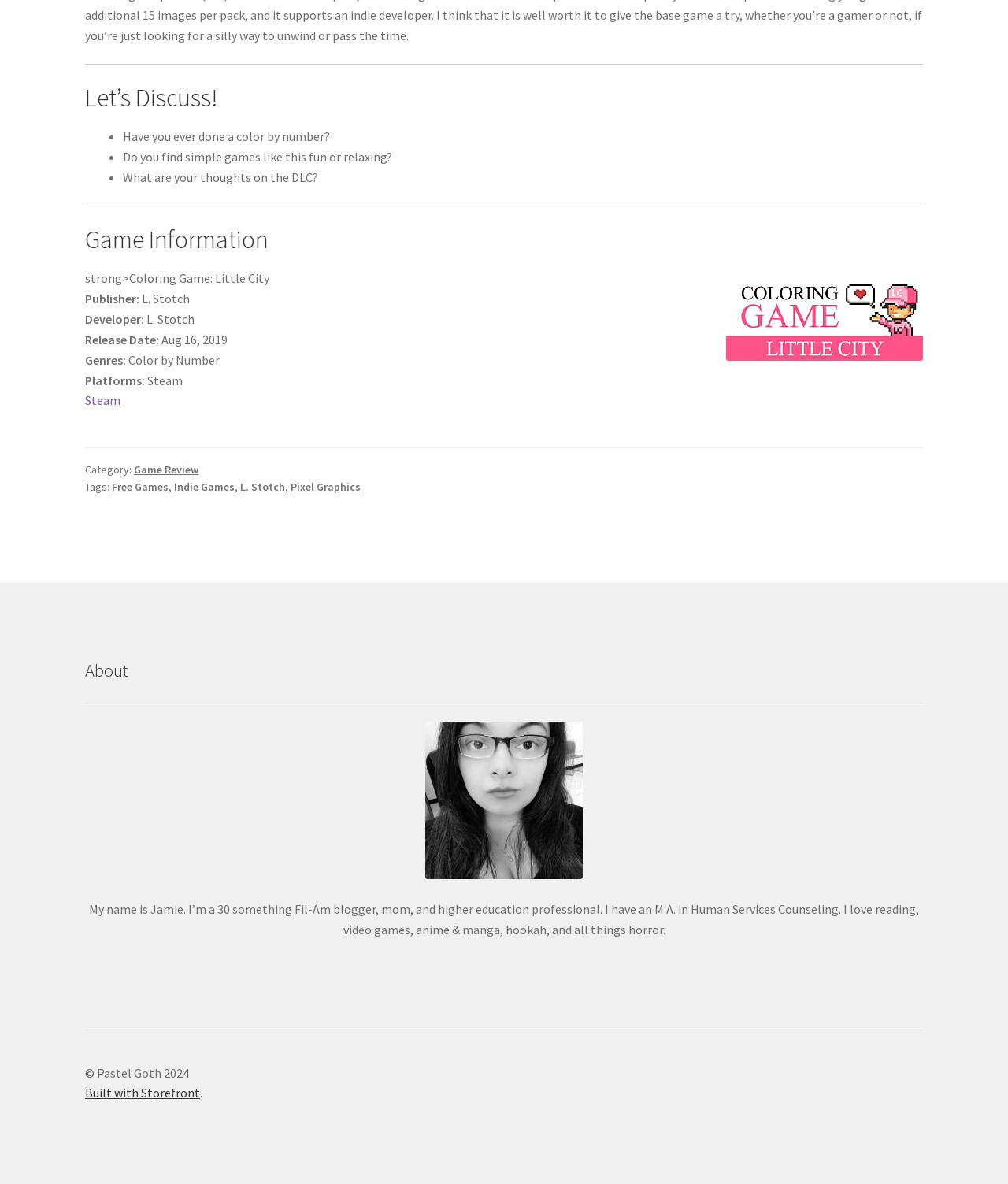Answer this question in one word or a short phrase: What is the name of the game being discussed?

Coloring Game: Little City